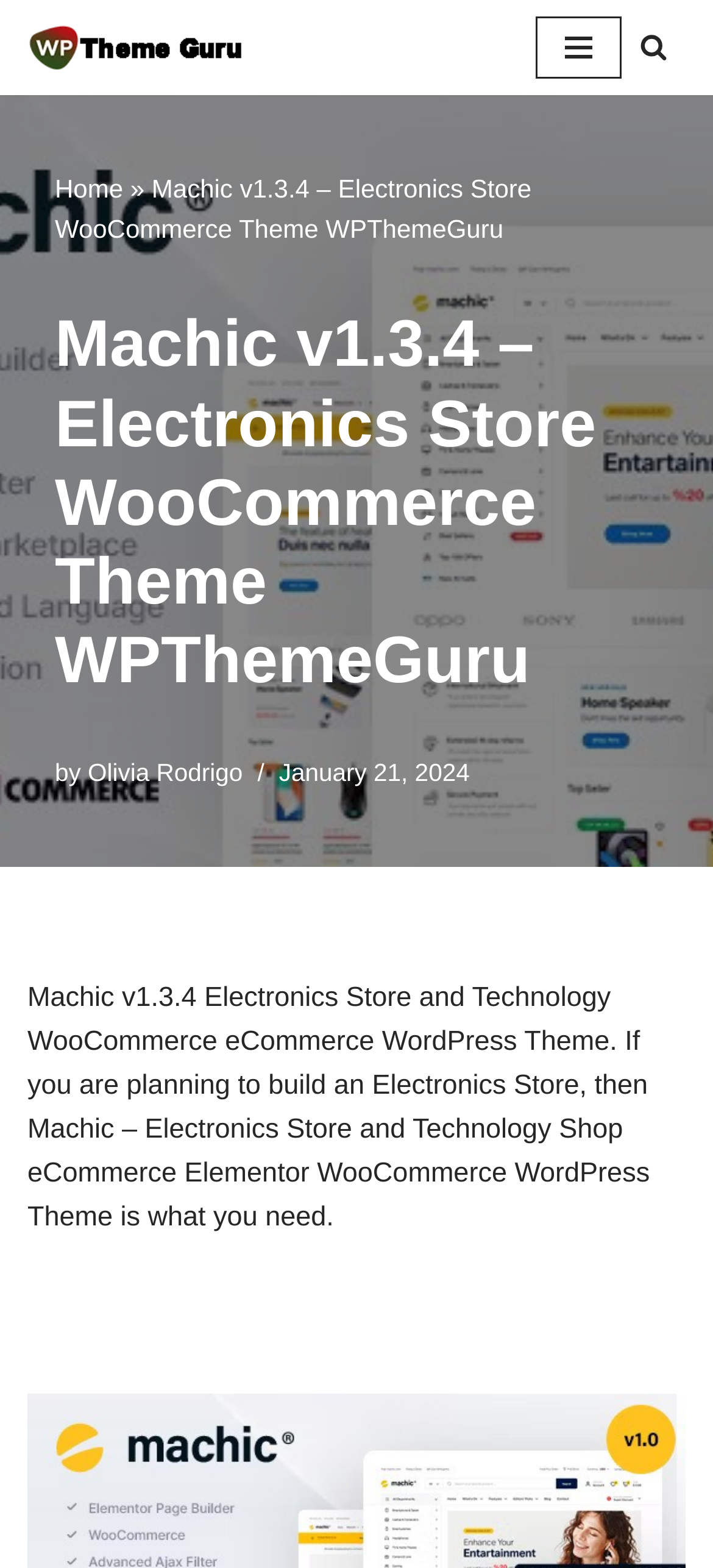Who is the author of the theme?
Use the image to give a comprehensive and detailed response to the question.

I found the author's name by looking at the link element which says 'Olivia Rodrigo'.